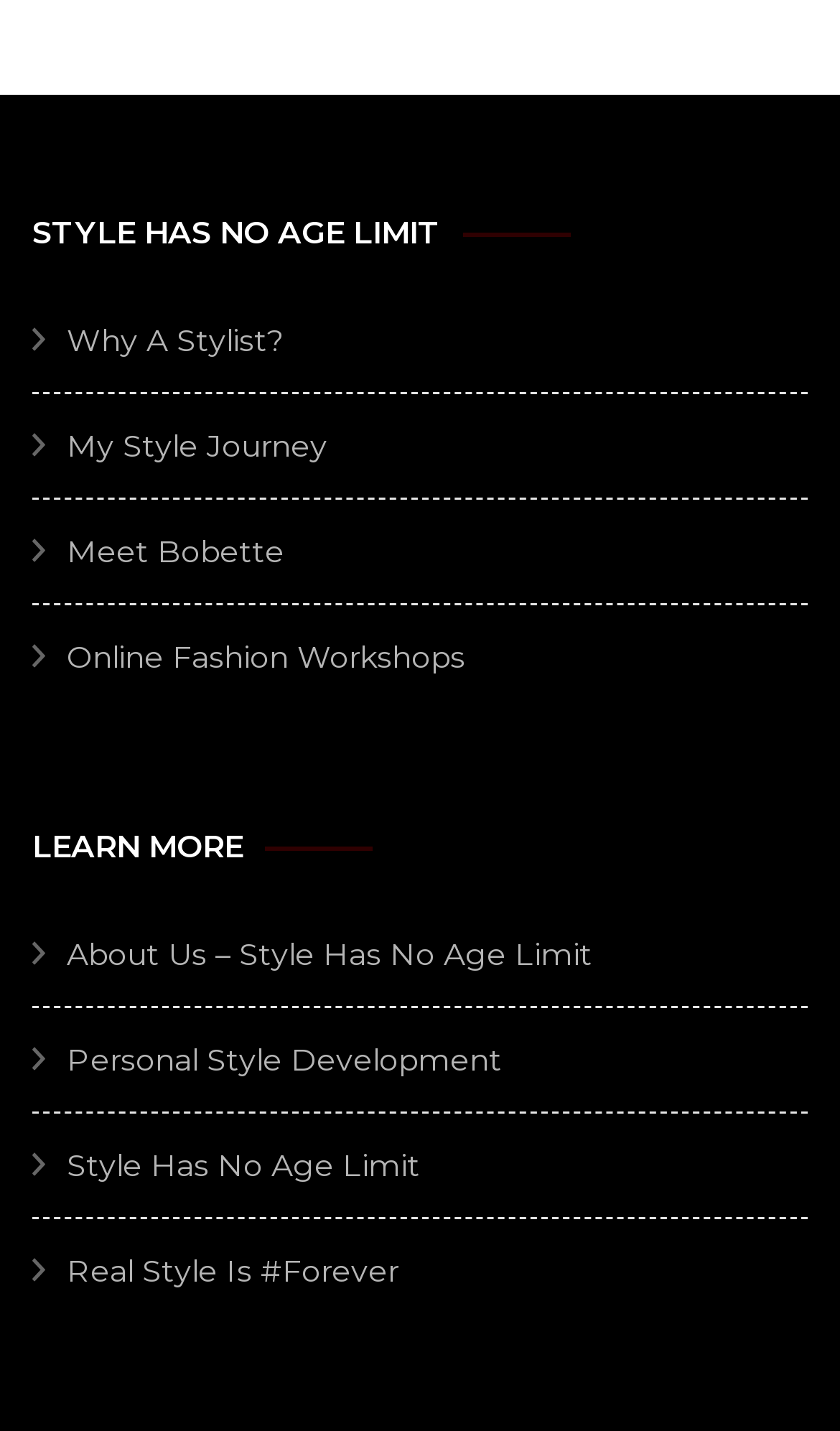Please identify the bounding box coordinates of the region to click in order to complete the given instruction: "Read about 'Meet Bobette'". The coordinates should be four float numbers between 0 and 1, i.e., [left, top, right, bottom].

[0.079, 0.372, 0.338, 0.399]